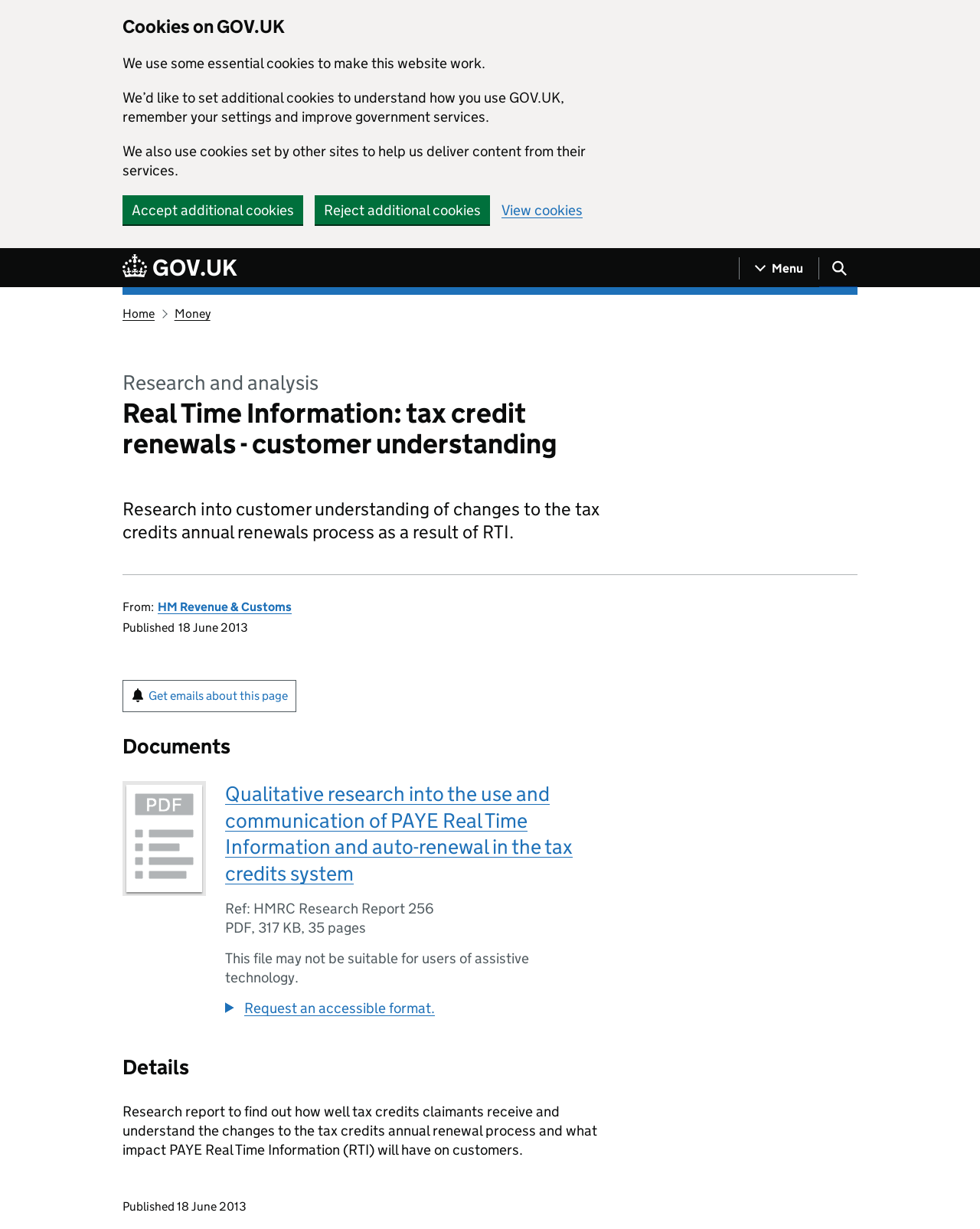Who published the research report?
Please give a detailed and thorough answer to the question, covering all relevant points.

The publisher of the research report is HM Revenue & Customs, which is mentioned in the description list term 'From:' and its corresponding description list detail is a link to 'HM Revenue & Customs'.